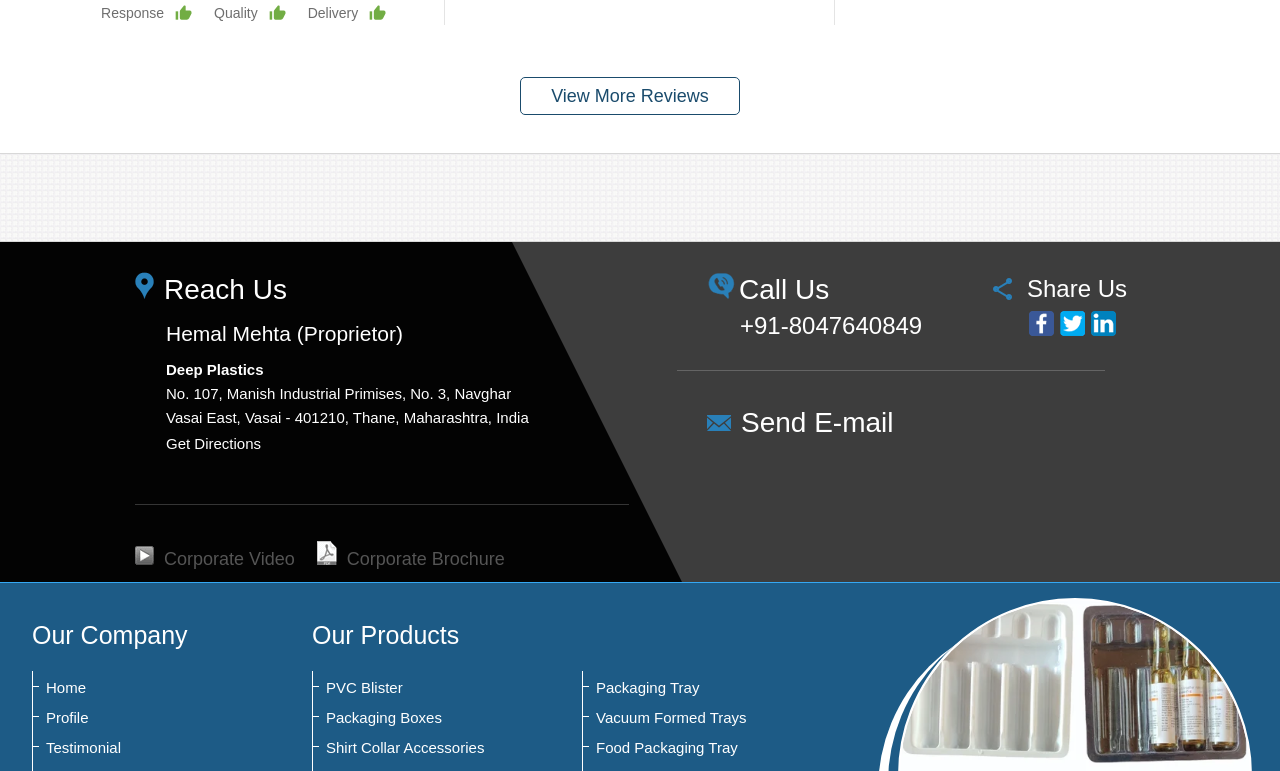What is the phone number to call?
Please provide a detailed answer to the question.

The phone number can be found in the 'Call Us' section of the webpage, where it is displayed as '+91-8047640849'.